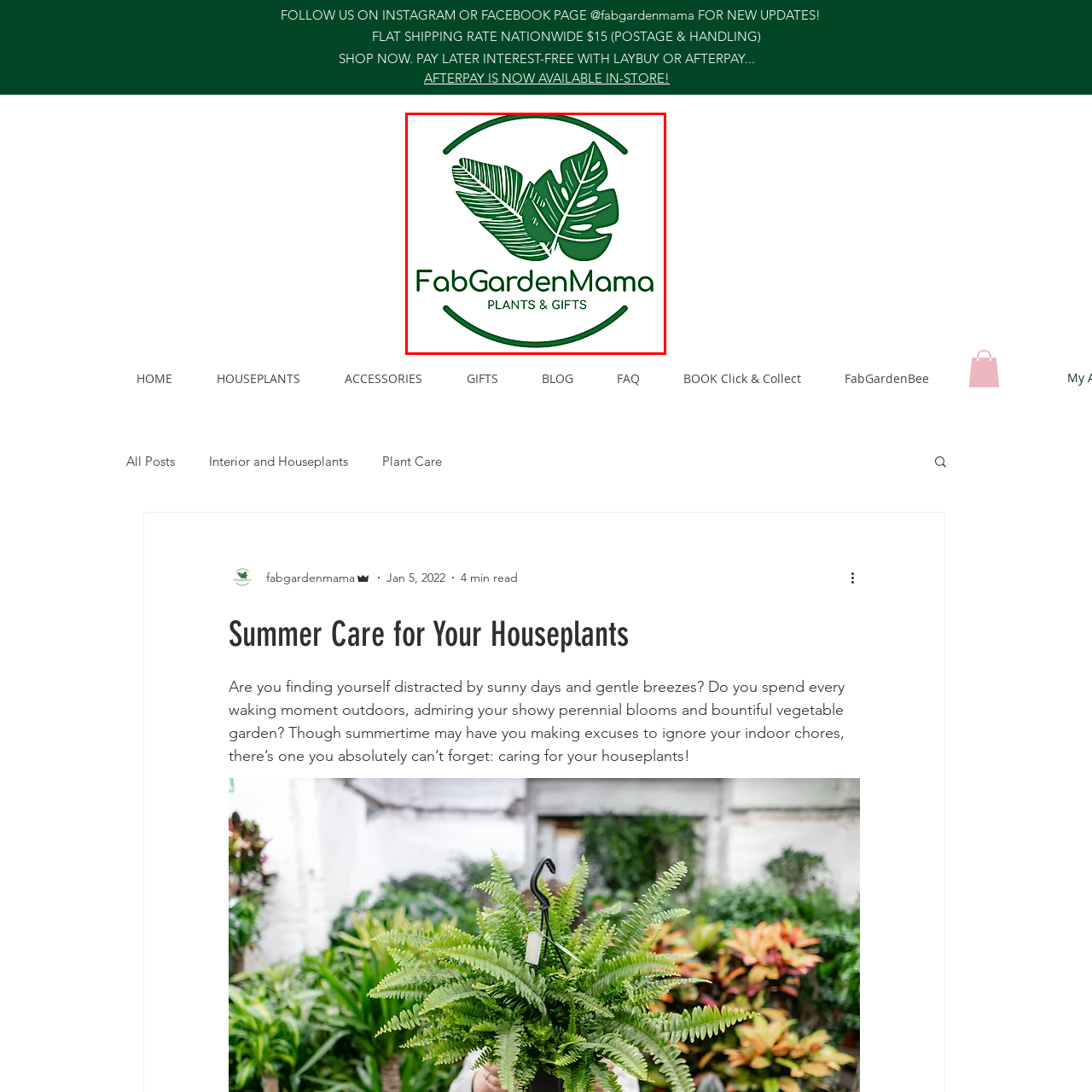Examine the image within the red border and provide a concise answer: What is written beneath the leaves in the logo?

FabGardenMama